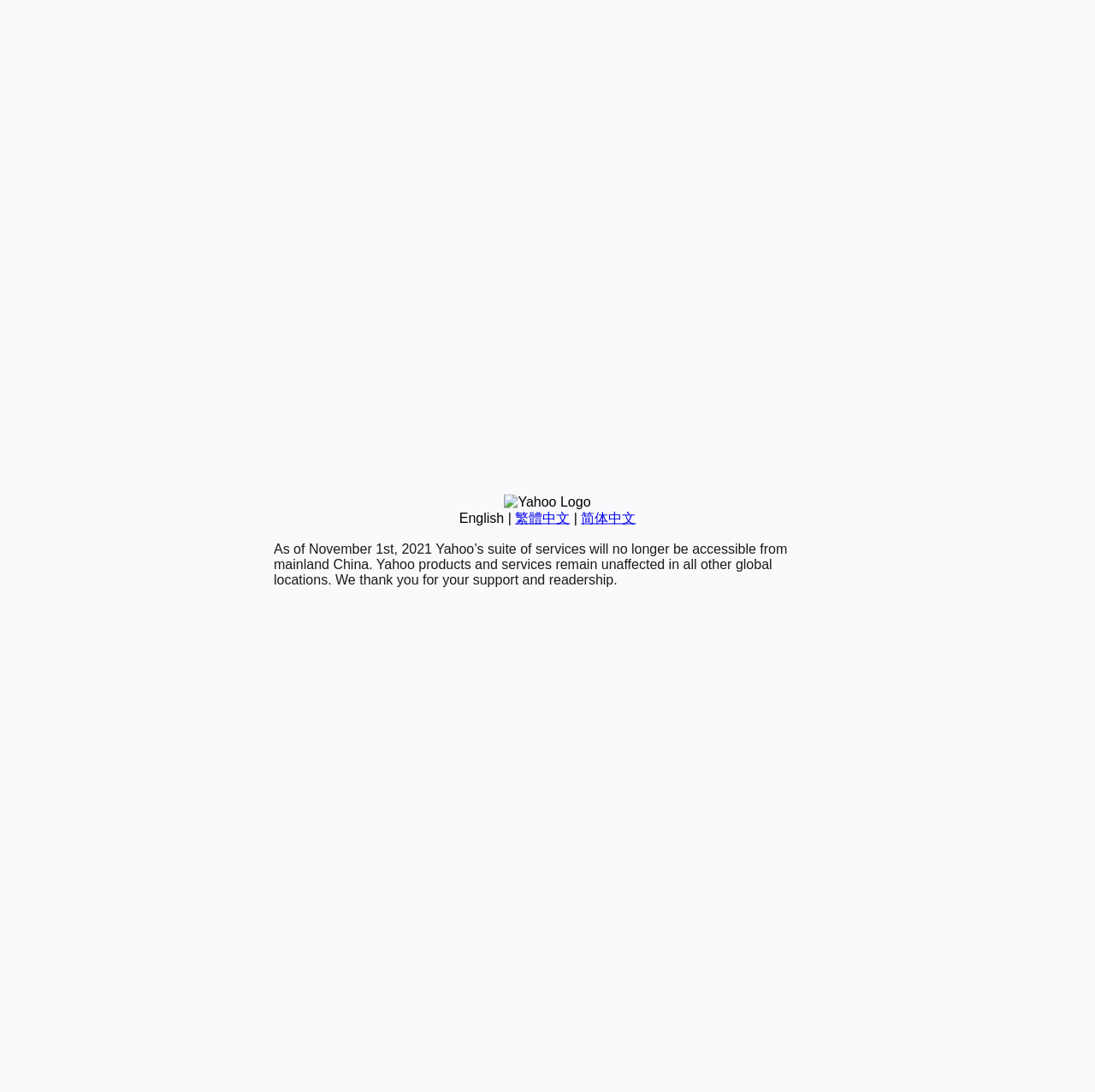Based on the element description, predict the bounding box coordinates (top-left x, top-left y, bottom-right x, bottom-right y) for the UI element in the screenshot: English

[0.419, 0.467, 0.46, 0.481]